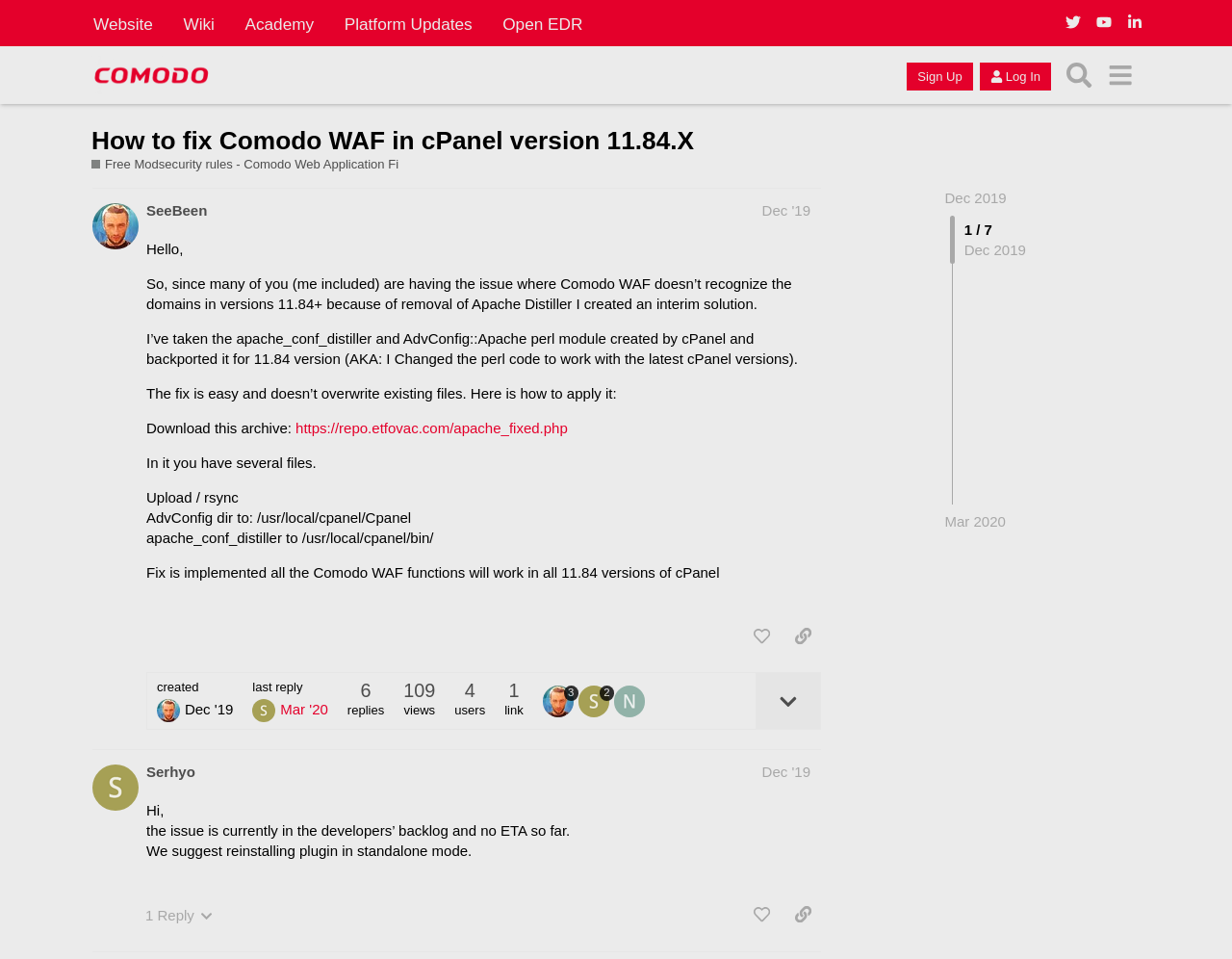What is the username of the author of the first post?
Please look at the screenshot and answer in one word or a short phrase.

SeeBeen